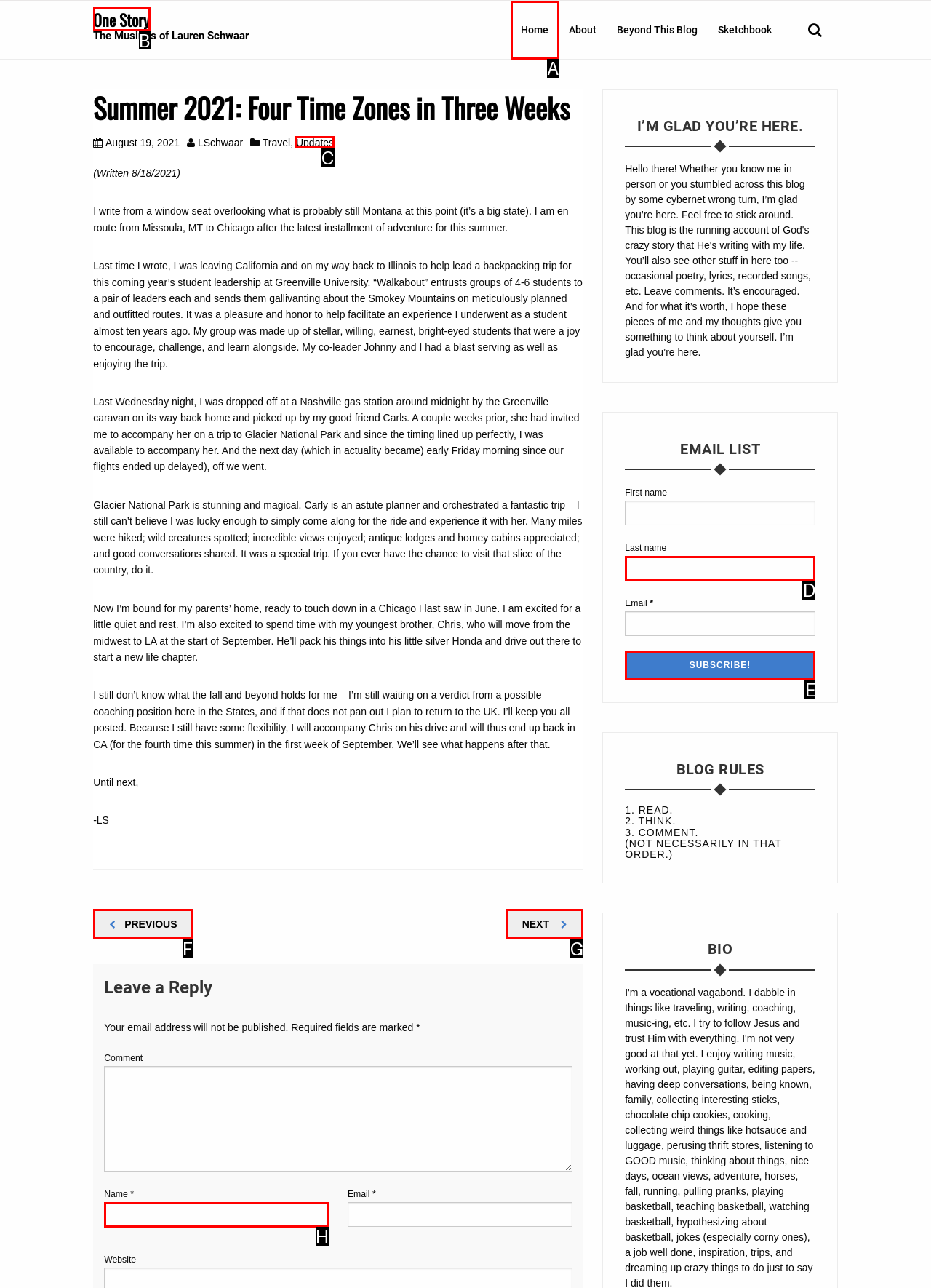Tell me which option I should click to complete the following task: Click on the 'Home' menu item Answer with the option's letter from the given choices directly.

A